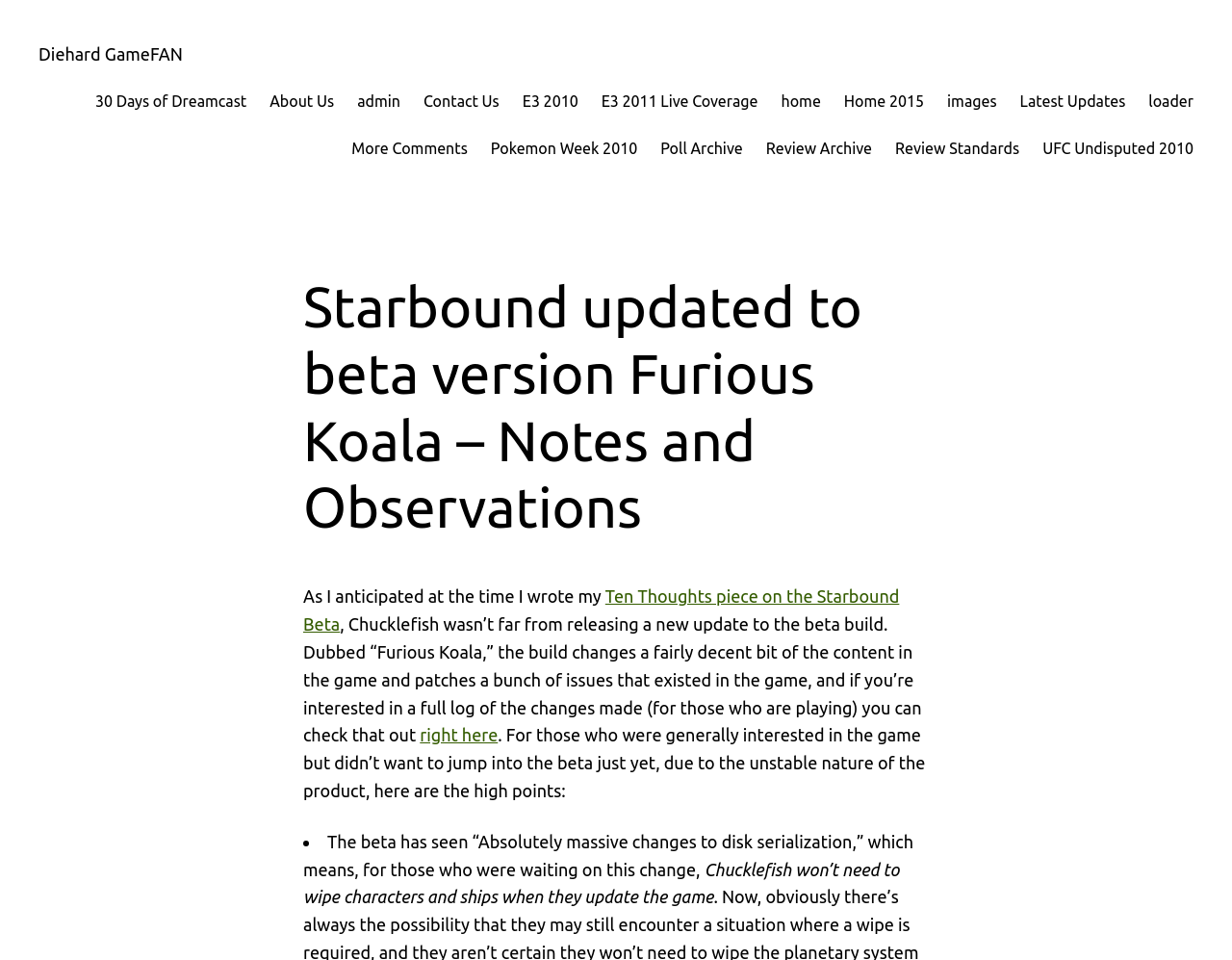Identify the primary heading of the webpage and provide its text.

Starbound updated to beta version Furious Koala – Notes and Observations